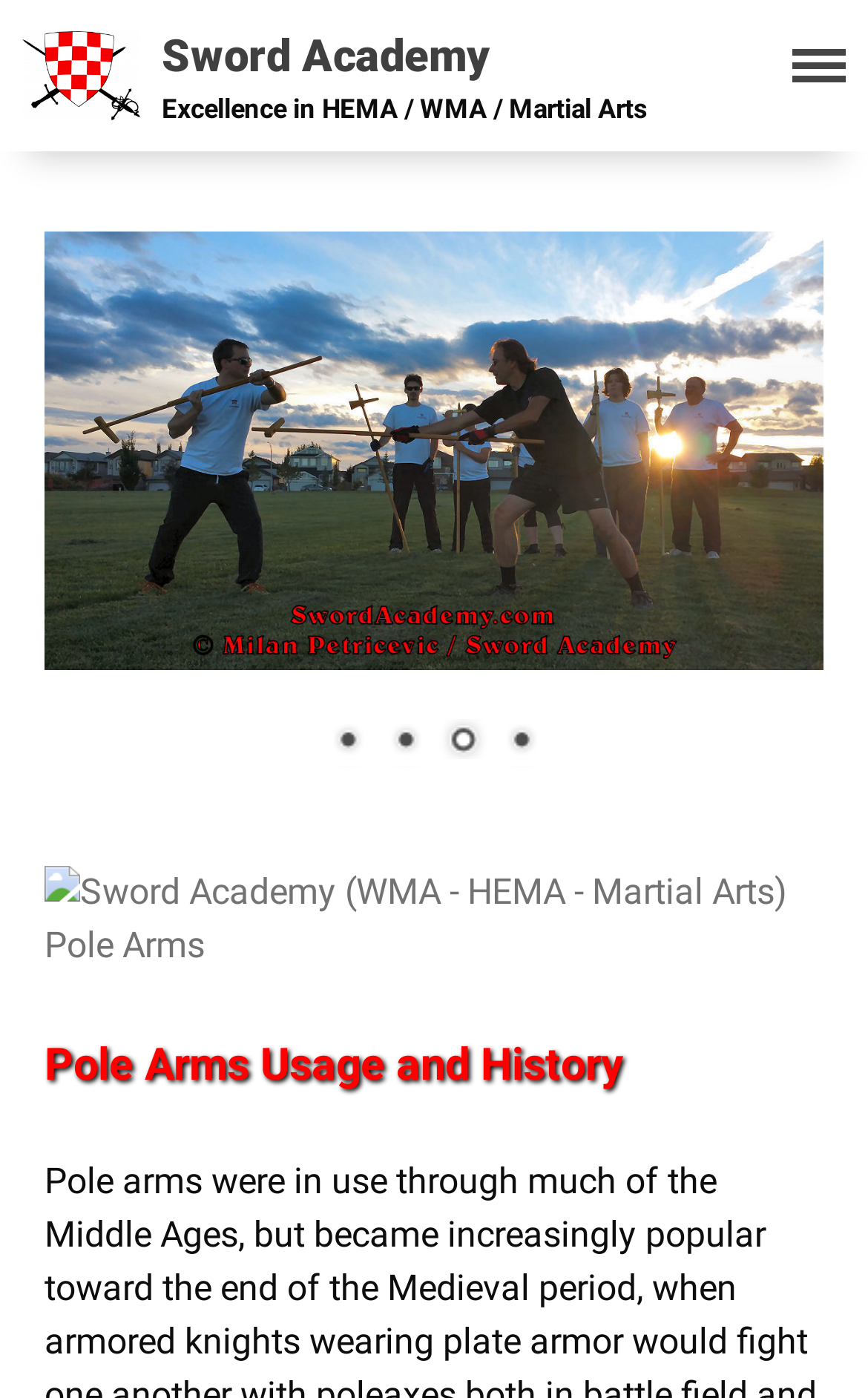Based on the image, please respond to the question with as much detail as possible:
How many links are in the navigation menu?

I counted the number of links in the navigation menu, which starts from 'Home' and ends at 'Shield', and found 15 links in total.